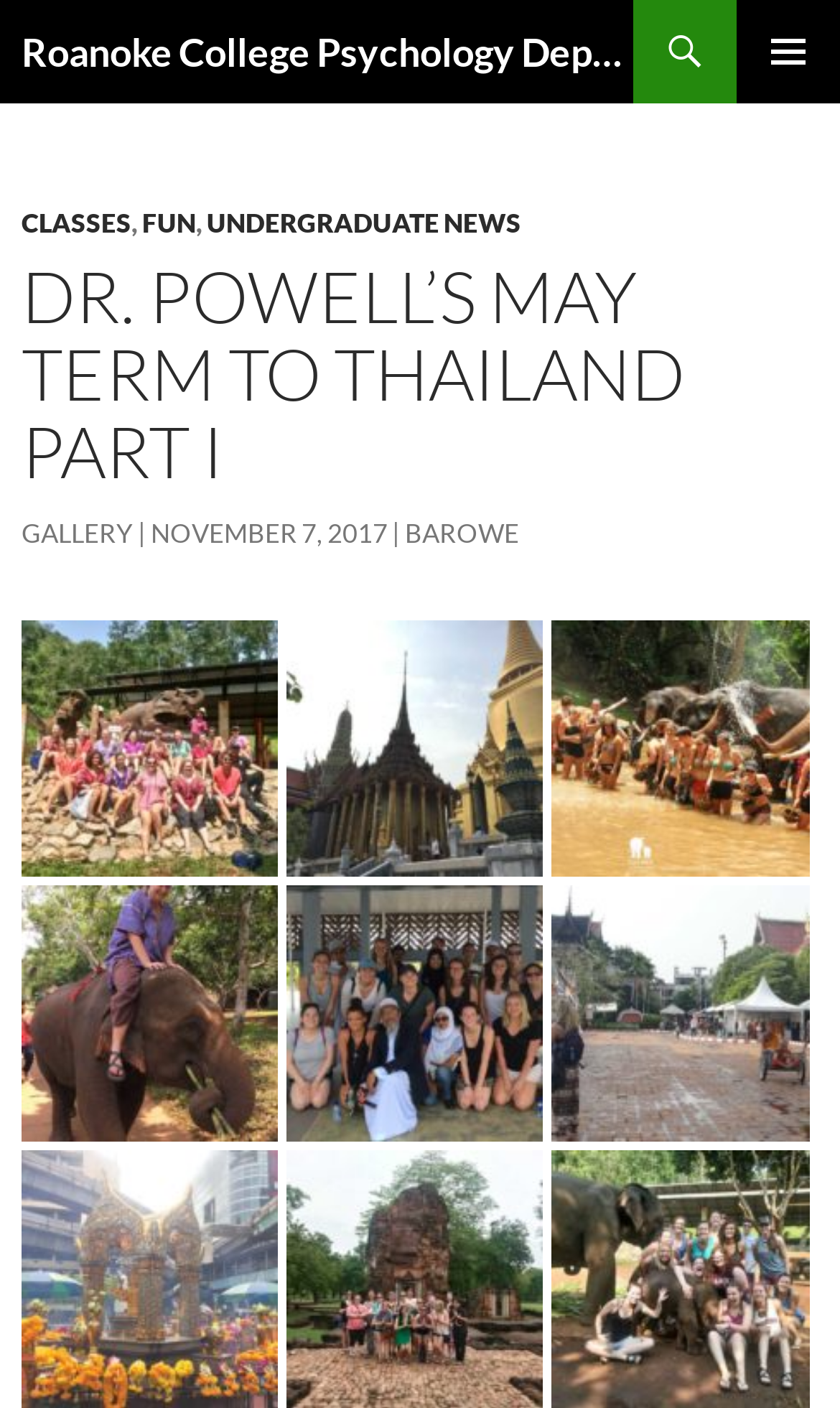Given the element description: "aria-describedby="gallery-1-1710"", predict the bounding box coordinates of the UI element it refers to, using four float numbers between 0 and 1, i.e., [left, top, right, bottom].

[0.026, 0.513, 0.331, 0.543]